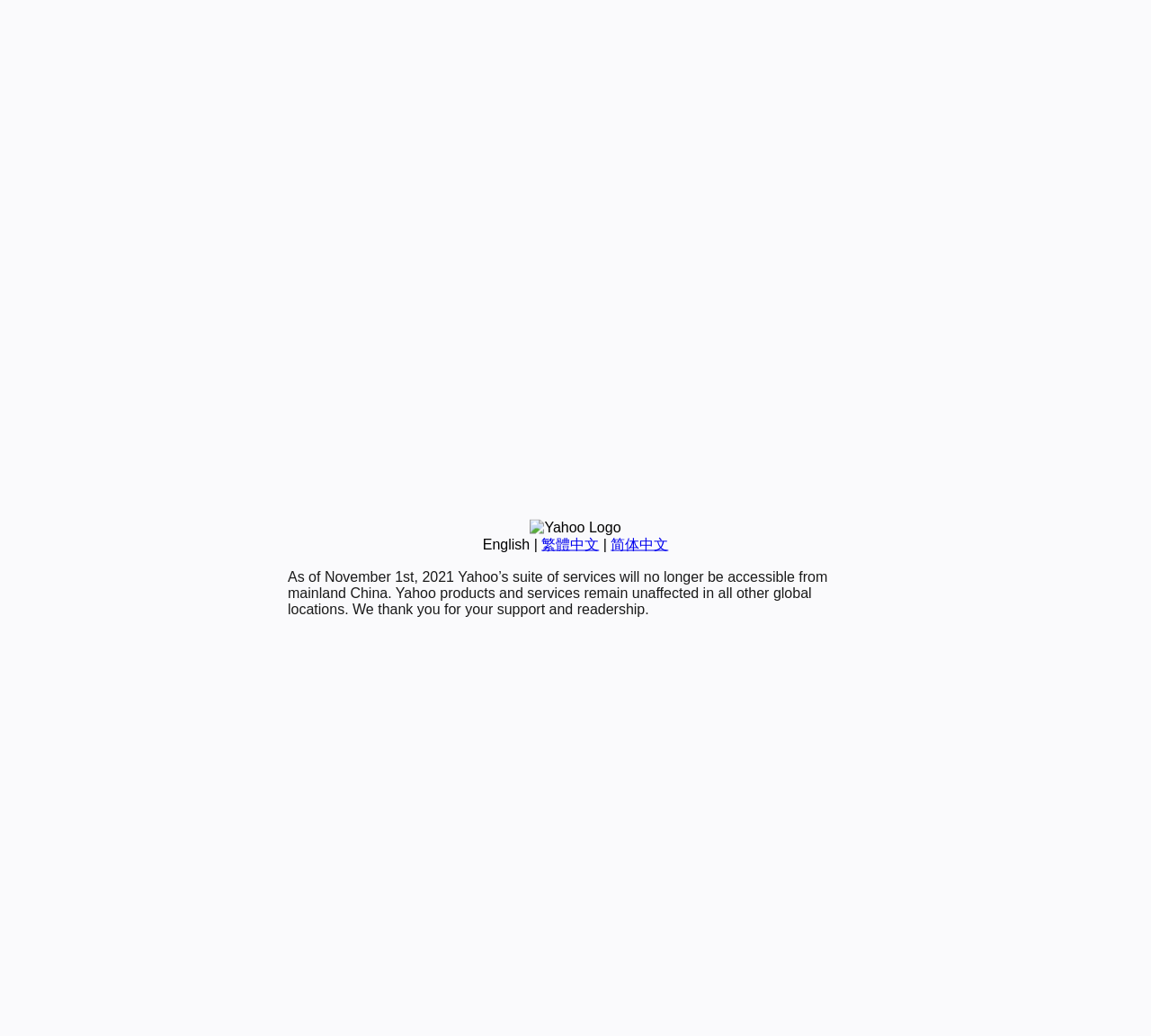Please determine the bounding box coordinates for the UI element described as: "繁體中文".

[0.47, 0.518, 0.52, 0.533]